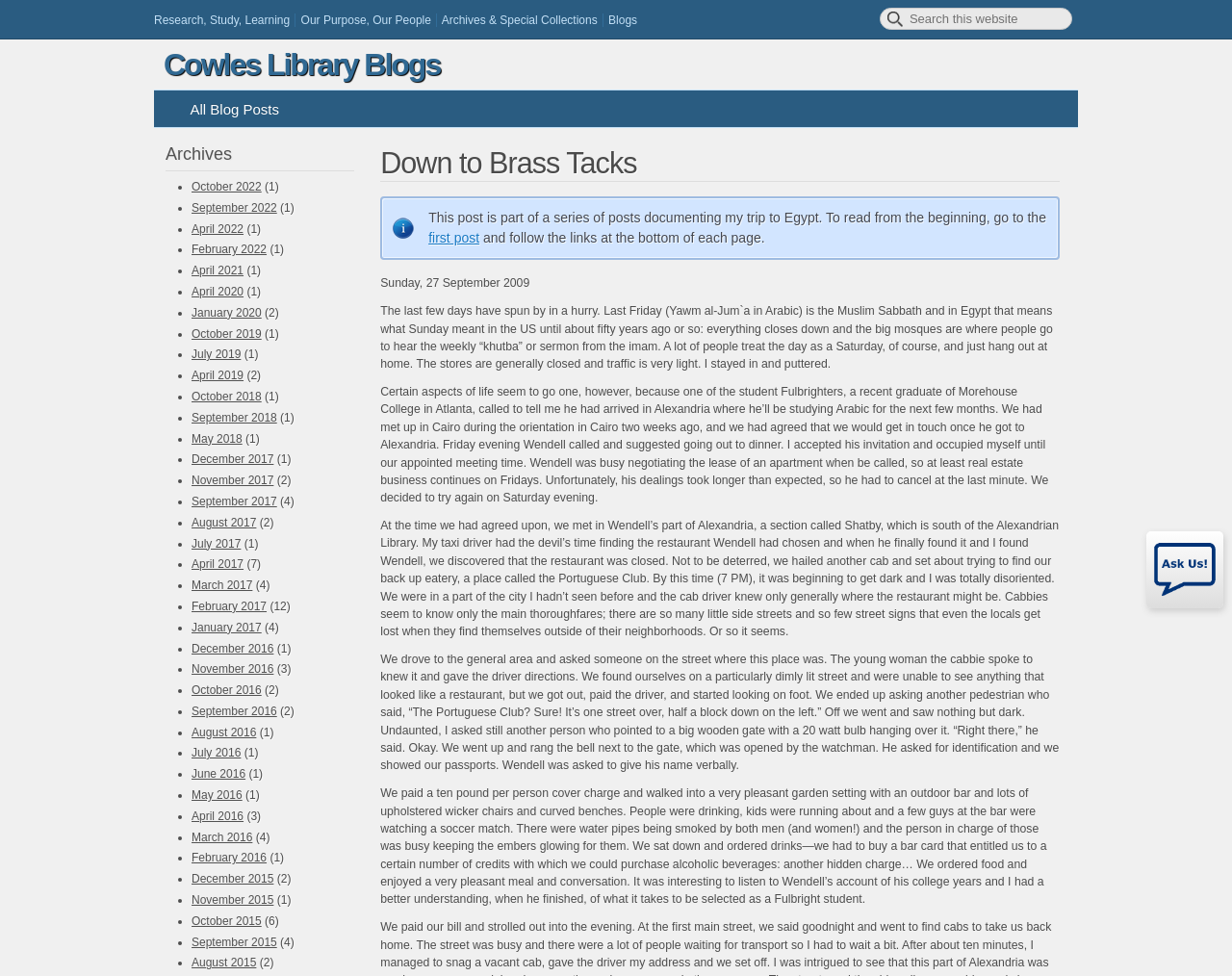Please find the bounding box for the UI element described by: "Archives & Special Collections".

[0.358, 0.014, 0.49, 0.028]